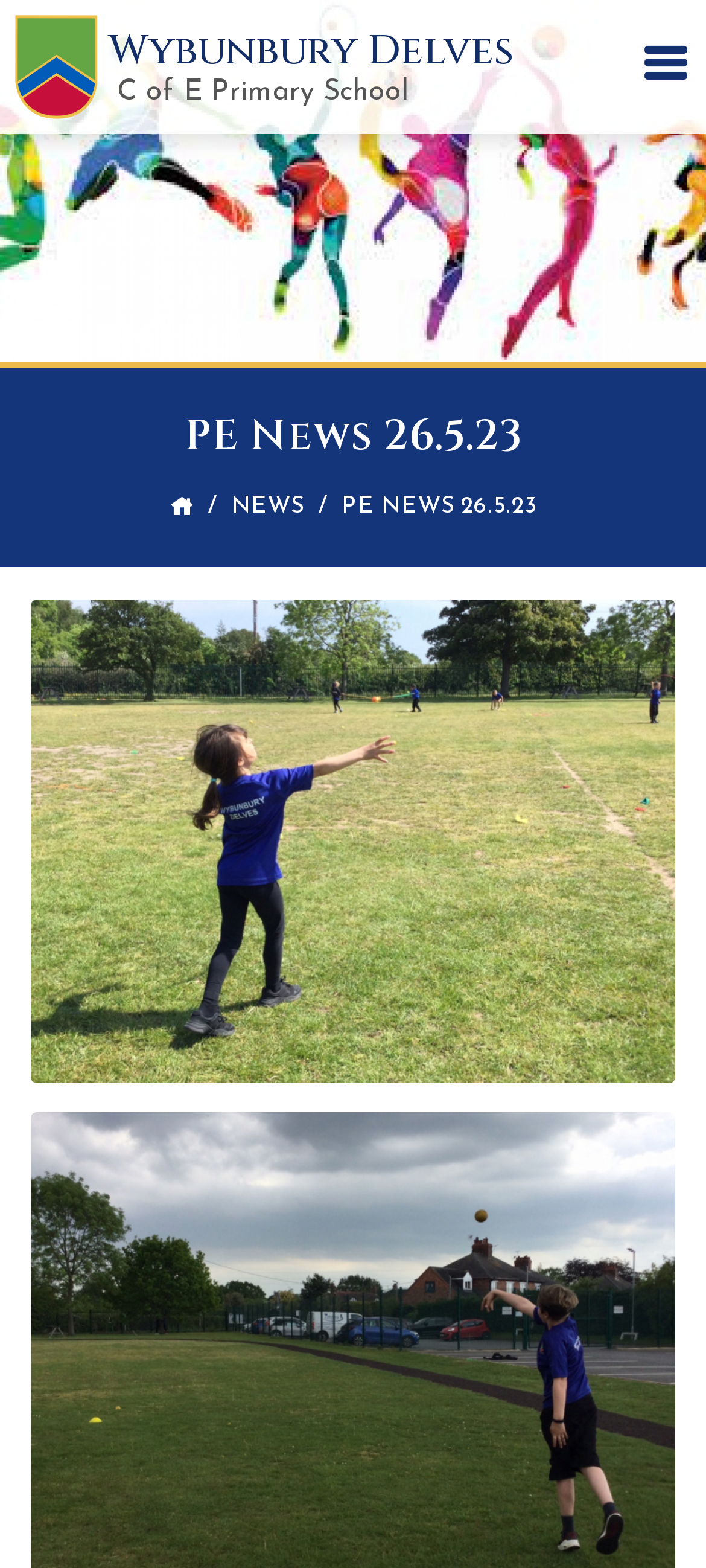What is the title of the news article?
Using the image as a reference, answer the question in detail.

I found the answer by looking at the heading element 'PE News 26.5.23' which is a prominent heading on the webpage, indicating the title of the news article.